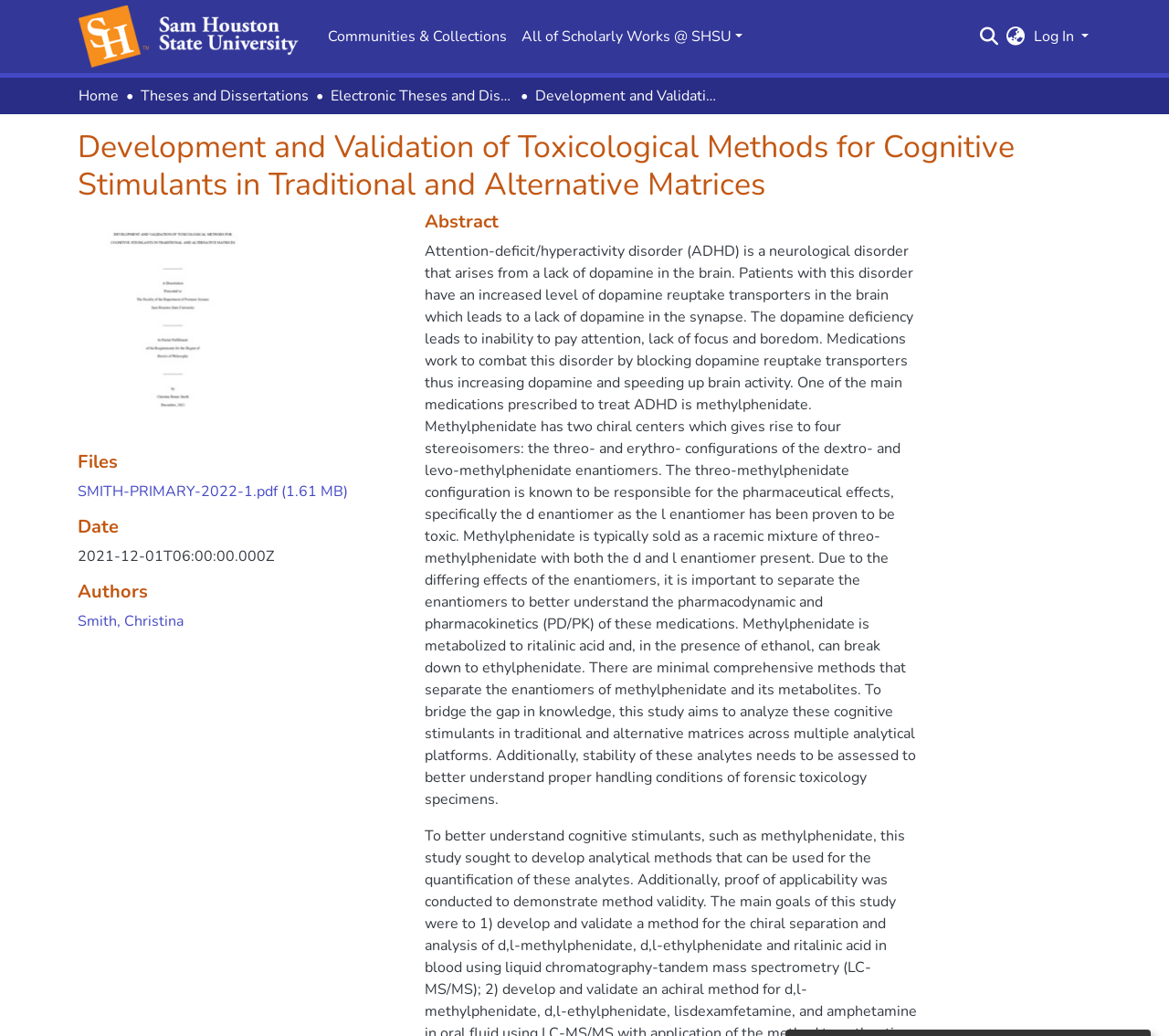Describe all visible elements and their arrangement on the webpage.

The webpage appears to be a scholarly article or research paper titled "Development and Validation of Toxicological Methods for Cognitive Stimulants in Traditional and Alternative Matrices". 

At the top of the page, there is a main navigation bar that spans the entire width of the page. Within this bar, there are several links and buttons, including a repository logo on the left, links to "Communities & Collections" and "All of Scholarly Works @ SHSU", a search bar with a submit button, a language switch button, and a log-in button on the right.

Below the navigation bar, there is a breadcrumb navigation section that displays the page's hierarchy, with links to "Home", "Theses and Dissertations", and "Electronic Theses and Dissertations".

The main content of the page is divided into several sections. The first section displays the title of the article, "Development and Validation of Toxicological Methods for Cognitive Stimulants in Traditional and Alternative Matrices", in a large font size. 

Below the title, there are several sections, including "Files", "Date", "Authors", and "Abstract". The "Files" section contains a link to a PDF file named "SMITH-PRIMARY-2022-1.pdf". The "Date" section displays the date "2021-12-01T06:00:00.000Z". The "Authors" section lists the author "Smith, Christina". The "Abstract" section contains a lengthy text that describes the research paper, which is about the development of toxicological methods for cognitive stimulants, specifically methylphenidate, and its metabolites in traditional and alternative matrices.

Overall, the webpage has a clean and organized layout, with clear headings and concise text, making it easy to navigate and understand the content.